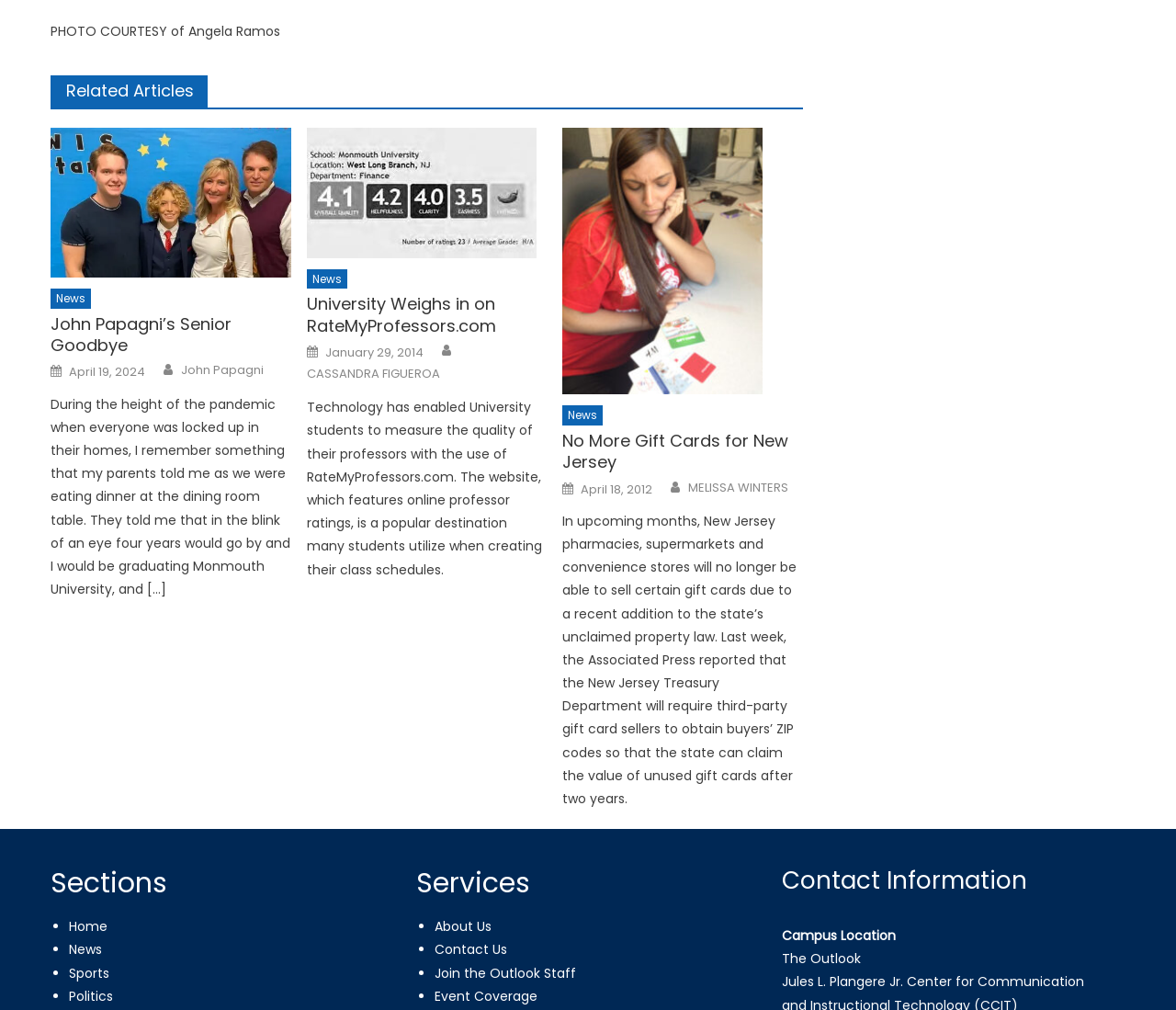Given the element description January 29, 2014September 9, 2021, identify the bounding box coordinates for the UI element on the webpage screenshot. The format should be (top-left x, top-left y, bottom-right x, bottom-right y), with values between 0 and 1.

[0.276, 0.341, 0.36, 0.358]